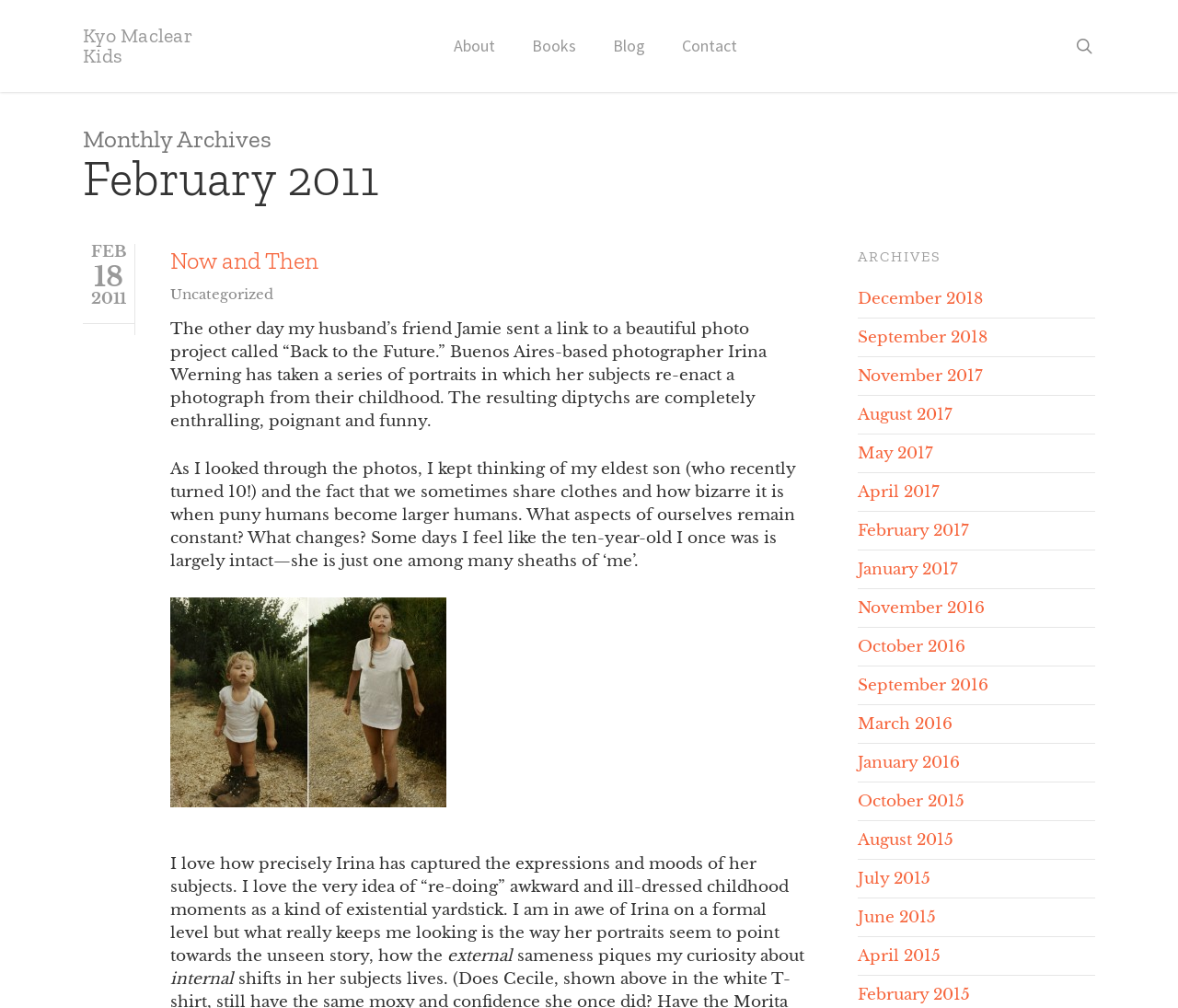What is the title of the latest blog post?
We need a detailed and exhaustive answer to the question. Please elaborate.

The latest blog post is located in the main content area of the webpage, and its title is 'Now and Then'. This can be found by looking at the heading element that says 'Now and Then'.